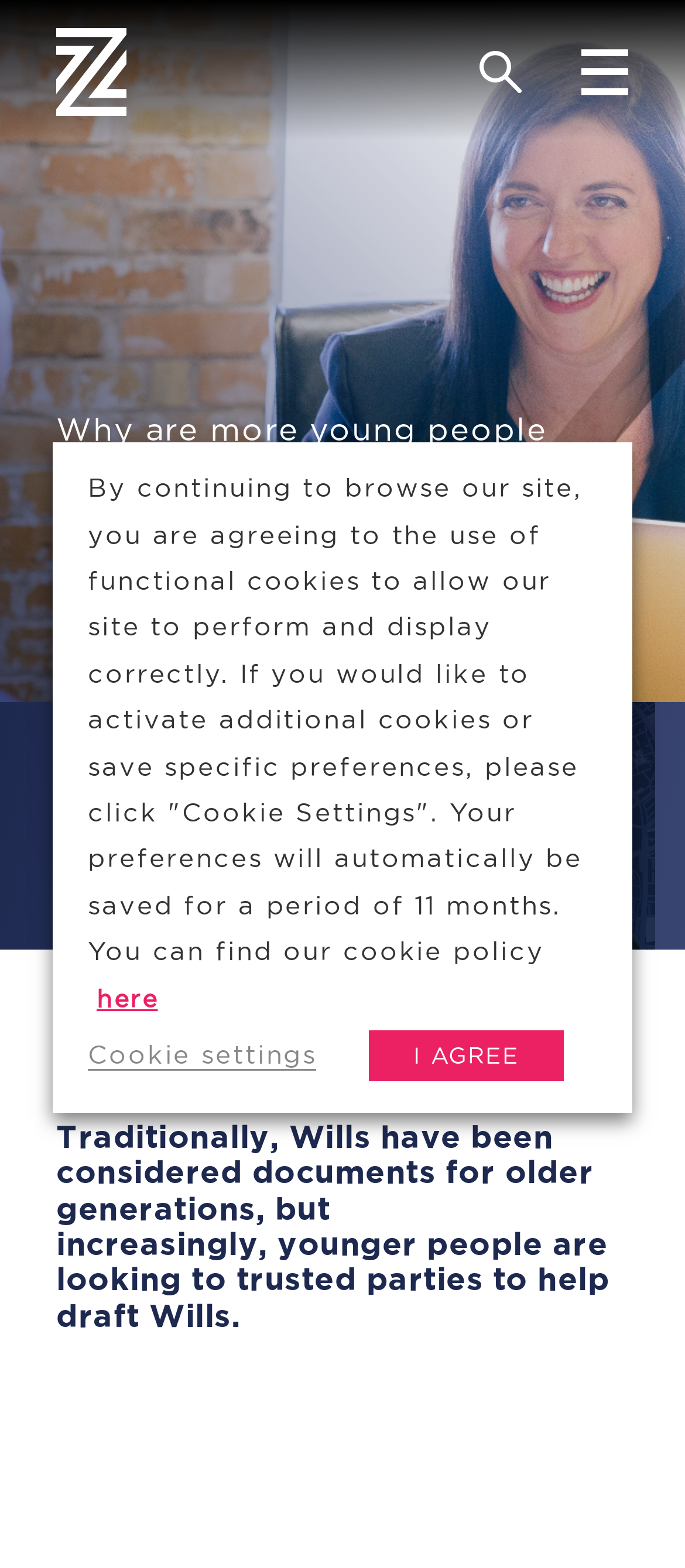Carefully examine the image and provide an in-depth answer to the question: Who is the author of the article?

The author of the article can be found by looking at the contact information section, where it is written as 'Sue Wakefield' with a title of 'Director'.